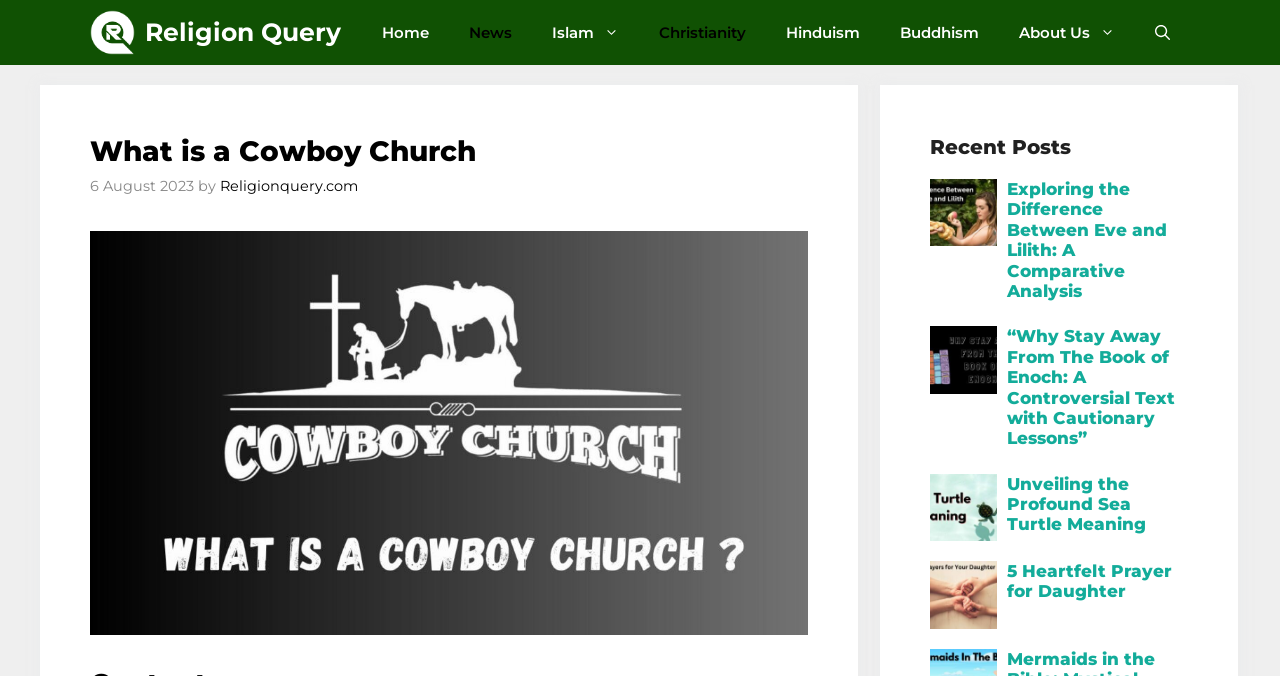What is the date of the article 'What is a Cowboy Church'?
Based on the visual information, provide a detailed and comprehensive answer.

I found the answer by looking at the time element within the header element that contains the heading 'What is a Cowboy Church'. The time element has a static text element with the date '6 August 2023'.